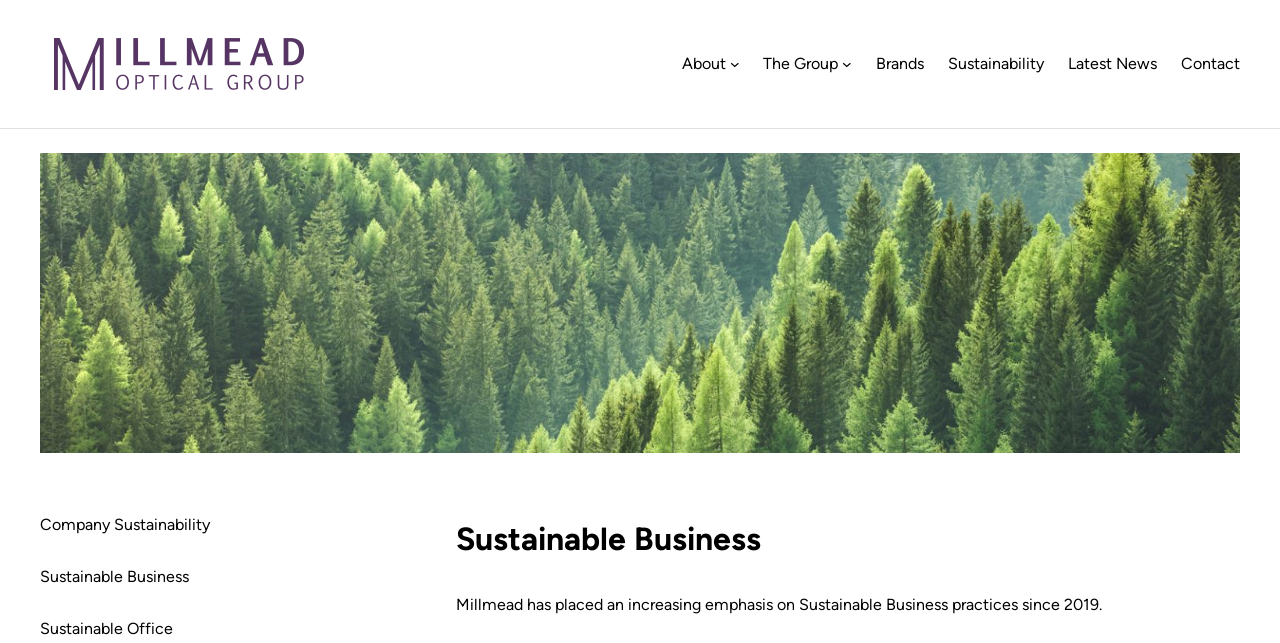Explain the features and main sections of the webpage comprehensively.

The webpage is about Millmead Optical Group's Sustainable Business practices. At the top left corner, there is a link and an image with the company's name, "Millmead Optical Group". 

Below this, there is a navigation menu with several links, including "About", "The Group", "Brands", "Sustainability", "Latest News", and "Contact". These links are aligned horizontally across the top of the page. 

On the left side of the page, there are two more links, "Company Sustainability" and "Sustainable Business", which are stacked vertically.

The main content of the page is headed by a heading element that reads "Sustainable Business". Below this heading, there is a paragraph of text that states "Millmead has placed an increasing emphasis on Sustainable Business practices since 2019." This text is located near the bottom of the page.